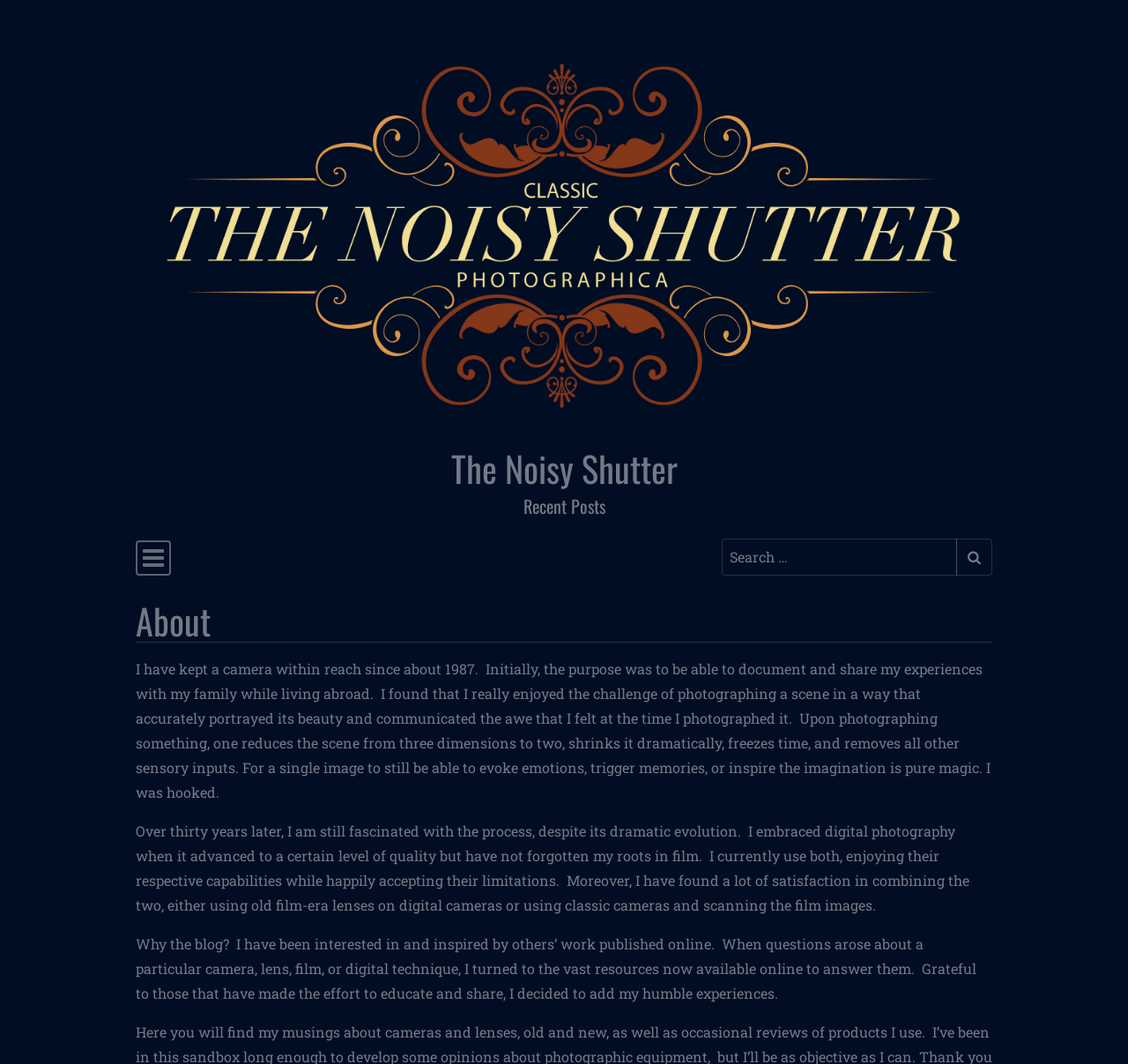Please reply with a single word or brief phrase to the question: 
Why did the blogger create the blog?

To share experiences and educate